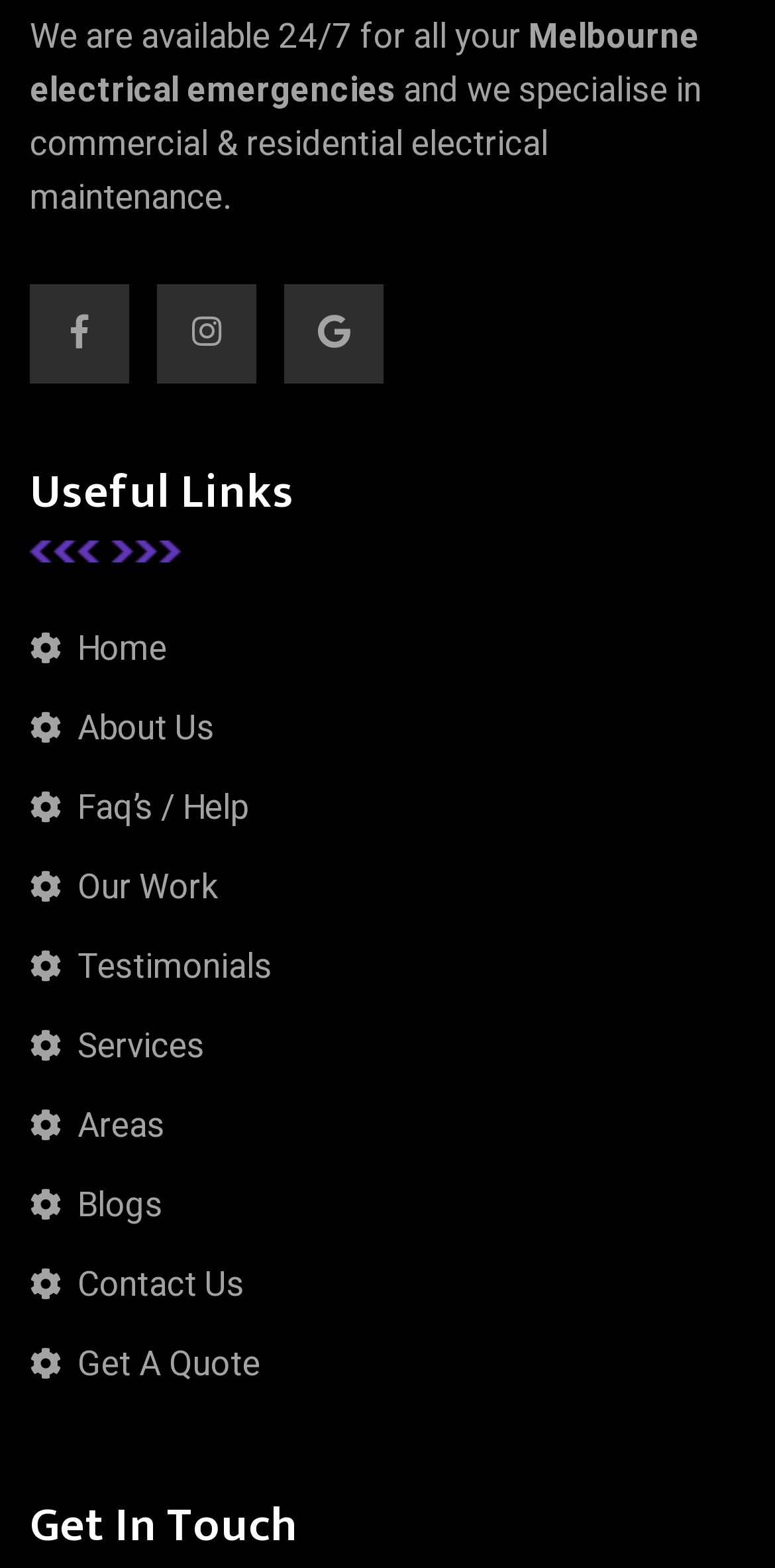What type of services does this company provide?
Look at the image and answer the question with a single word or phrase.

Electrical maintenance